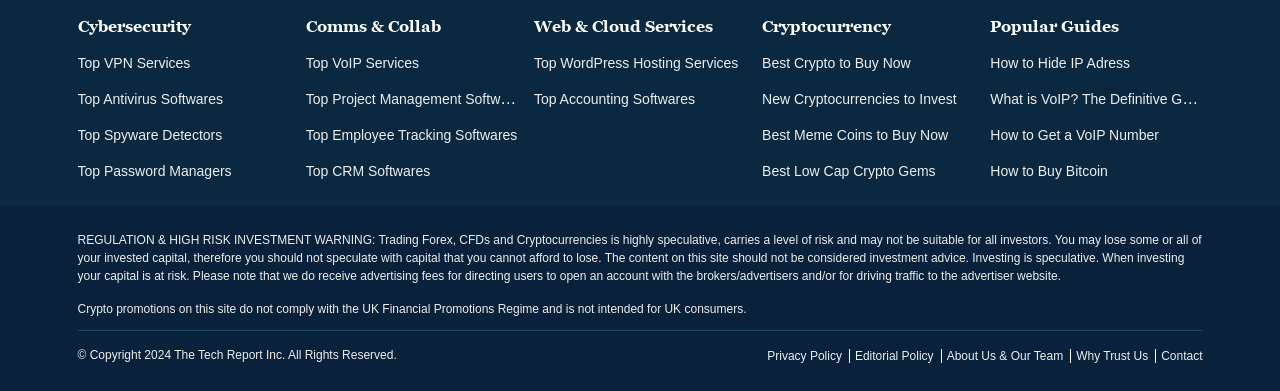Provide a short answer using a single word or phrase for the following question: 
How many links are in the footer section?

5